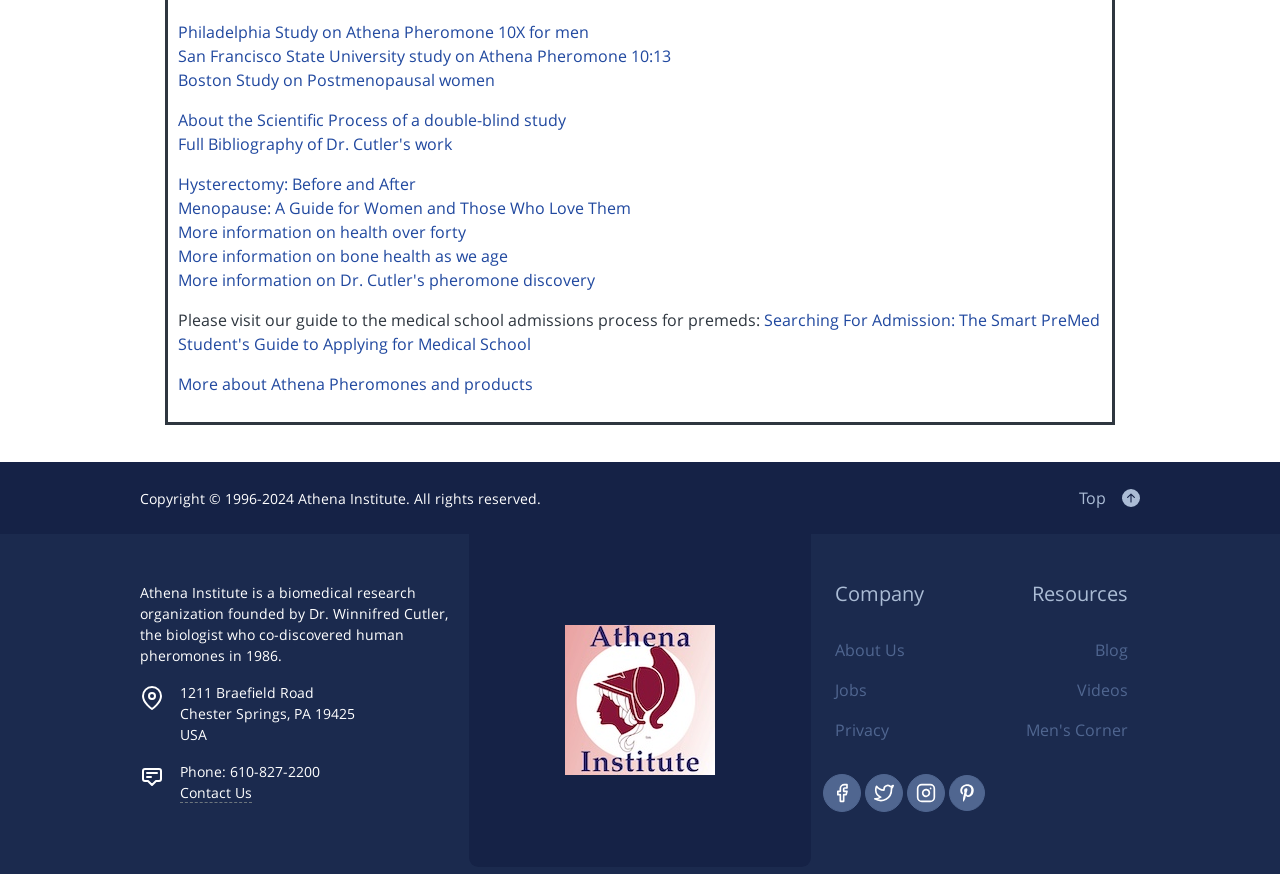Respond to the question below with a single word or phrase:
What is the phone number of Athena Institute?

610-827-2200